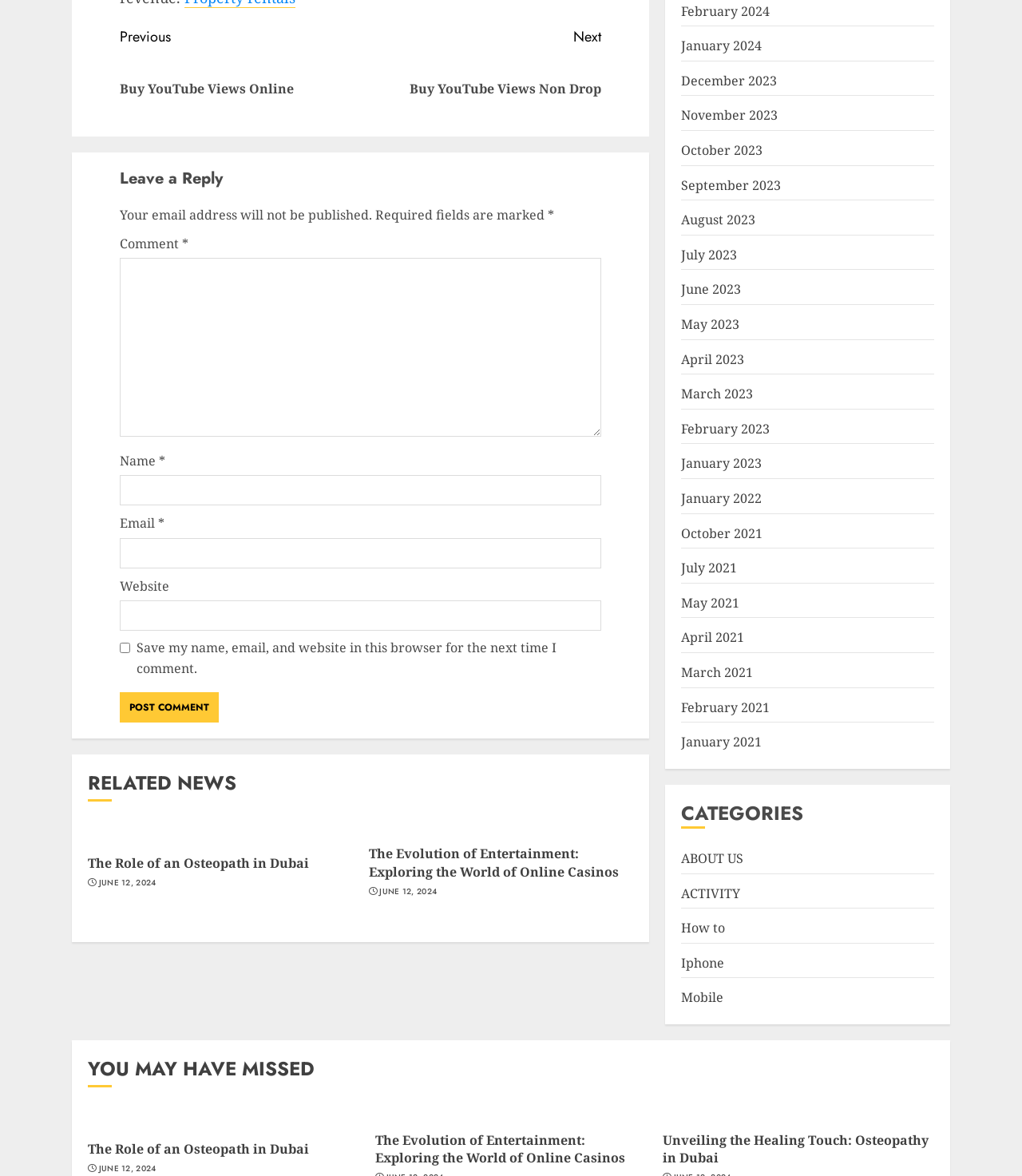What type of content is available in the archives section? Refer to the image and provide a one-word or short phrase answer.

Monthly archives